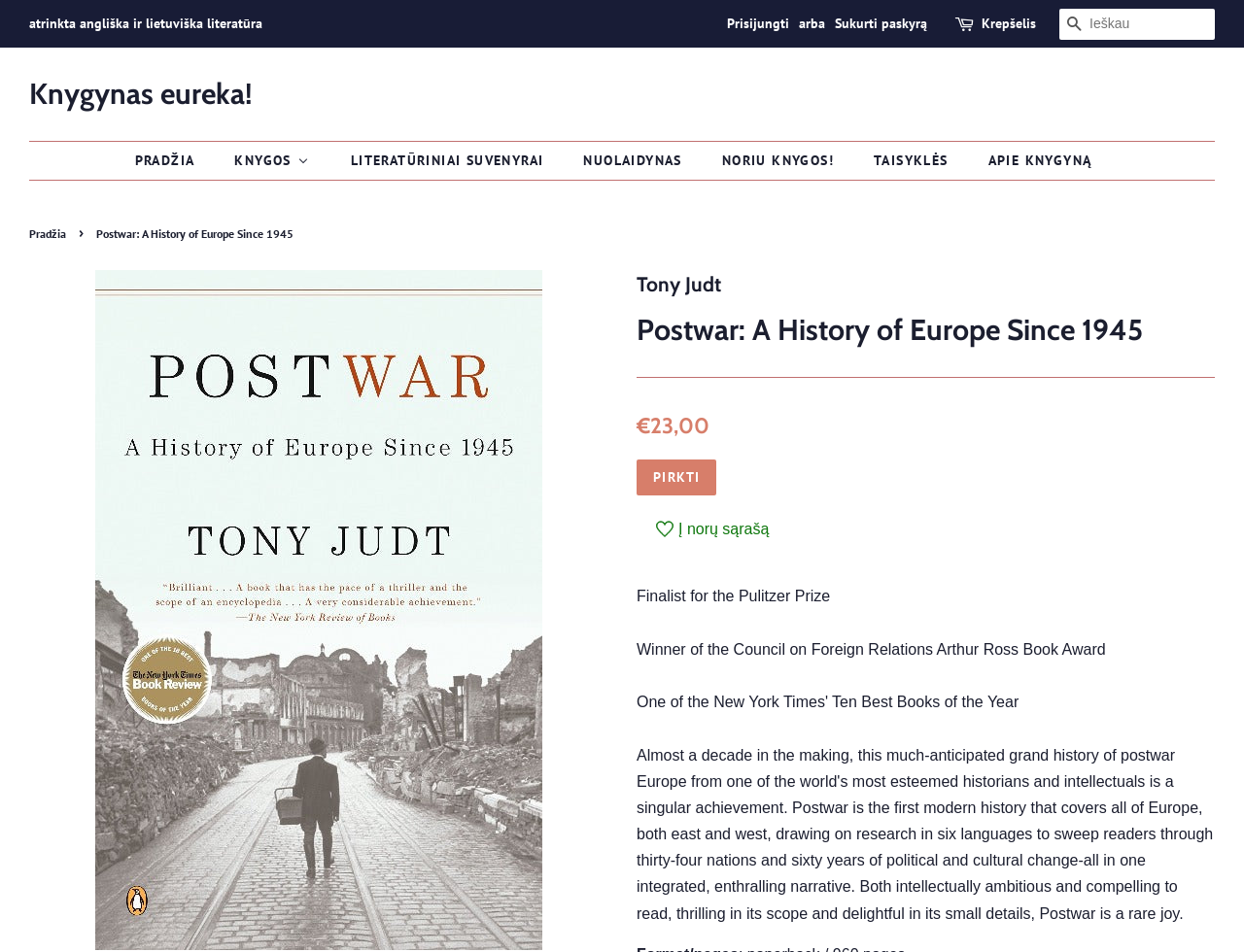Identify the main heading from the webpage and provide its text content.

Postwar: A History of Europe Since 1945